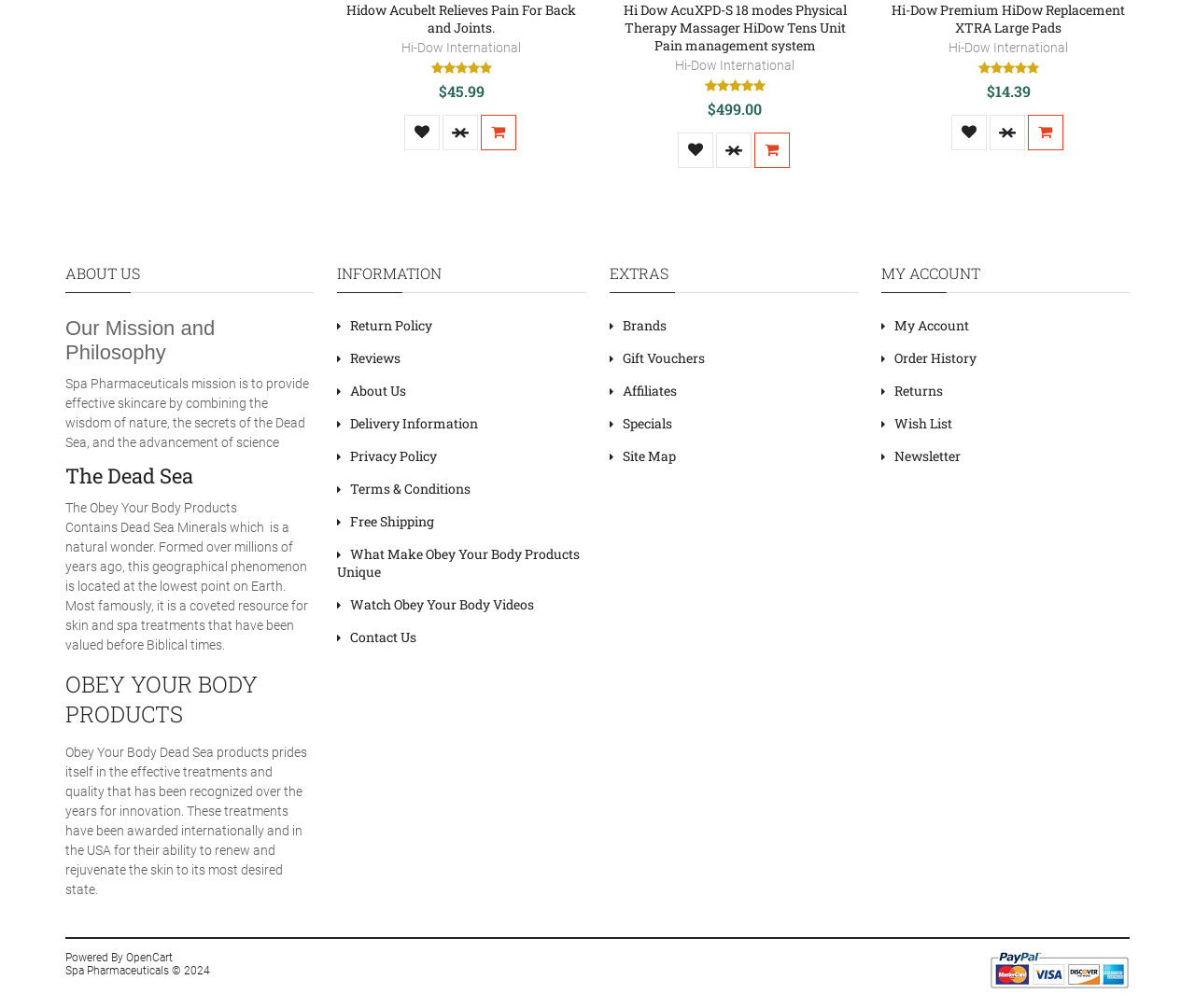What is the category of the product 'Hi-Dow Premium HiDow Replacement XTRA Large Pads'?
Please provide a detailed and thorough answer to the question.

I found the category of the product 'Hi-Dow Premium HiDow Replacement XTRA Large Pads' by looking at the StaticText element with the text 'Hi-Dow International' which is located near the link element with the text 'Hi-Dow Premium HiDow Replacement XTRA Large Pads'.